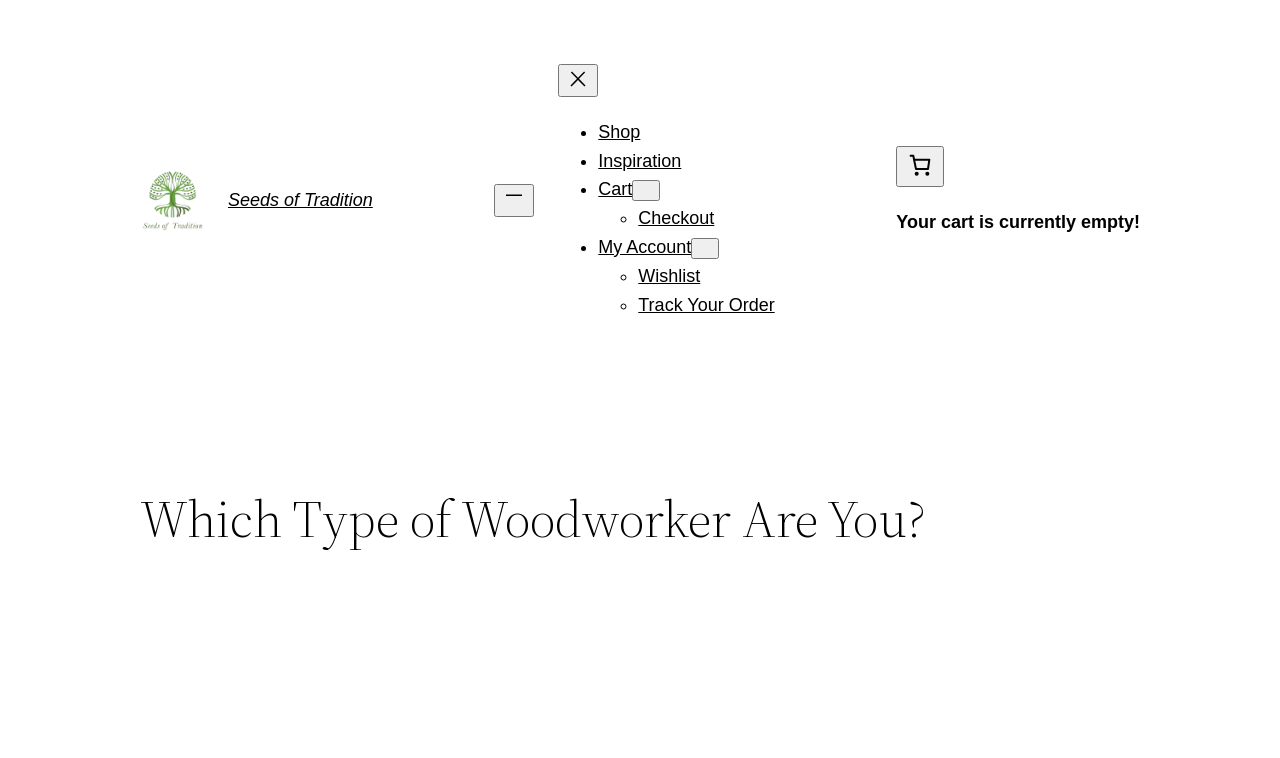Locate the UI element that matches the description Seeds of Tradition in the webpage screenshot. Return the bounding box coordinates in the format (top-left x, top-left y, bottom-right x, bottom-right y), with values ranging from 0 to 1.

[0.178, 0.111, 0.291, 0.138]